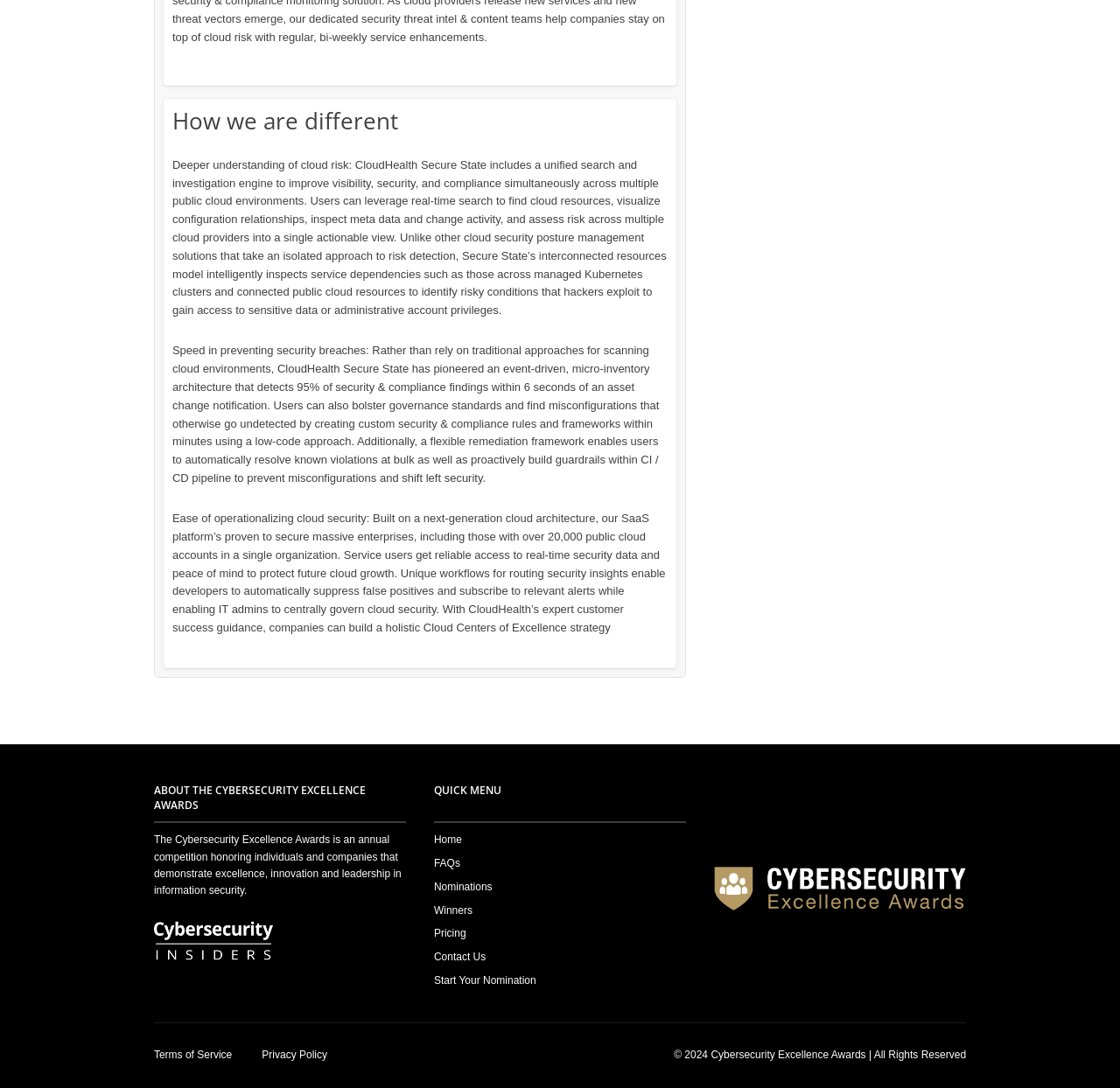What is the main difference of CloudHealth Secure State?
Ensure your answer is thorough and detailed.

According to the webpage, CloudHealth Secure State is different from other cloud security posture management solutions because it includes a unified search and investigation engine to improve visibility, security, and compliance simultaneously across multiple public cloud environments.